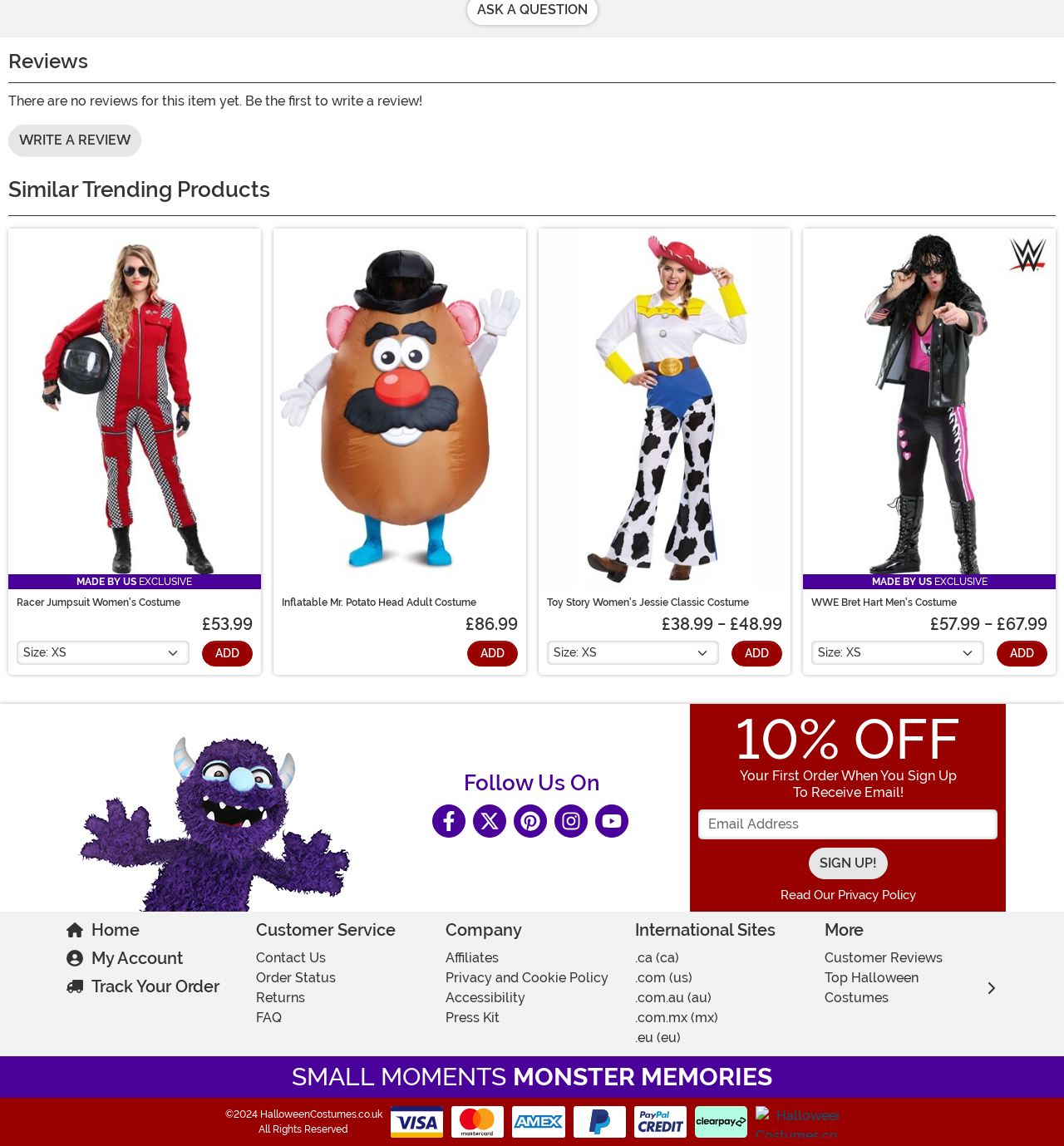Could you highlight the region that needs to be clicked to execute the instruction: "Follow on Facebook"?

[0.406, 0.702, 0.437, 0.731]